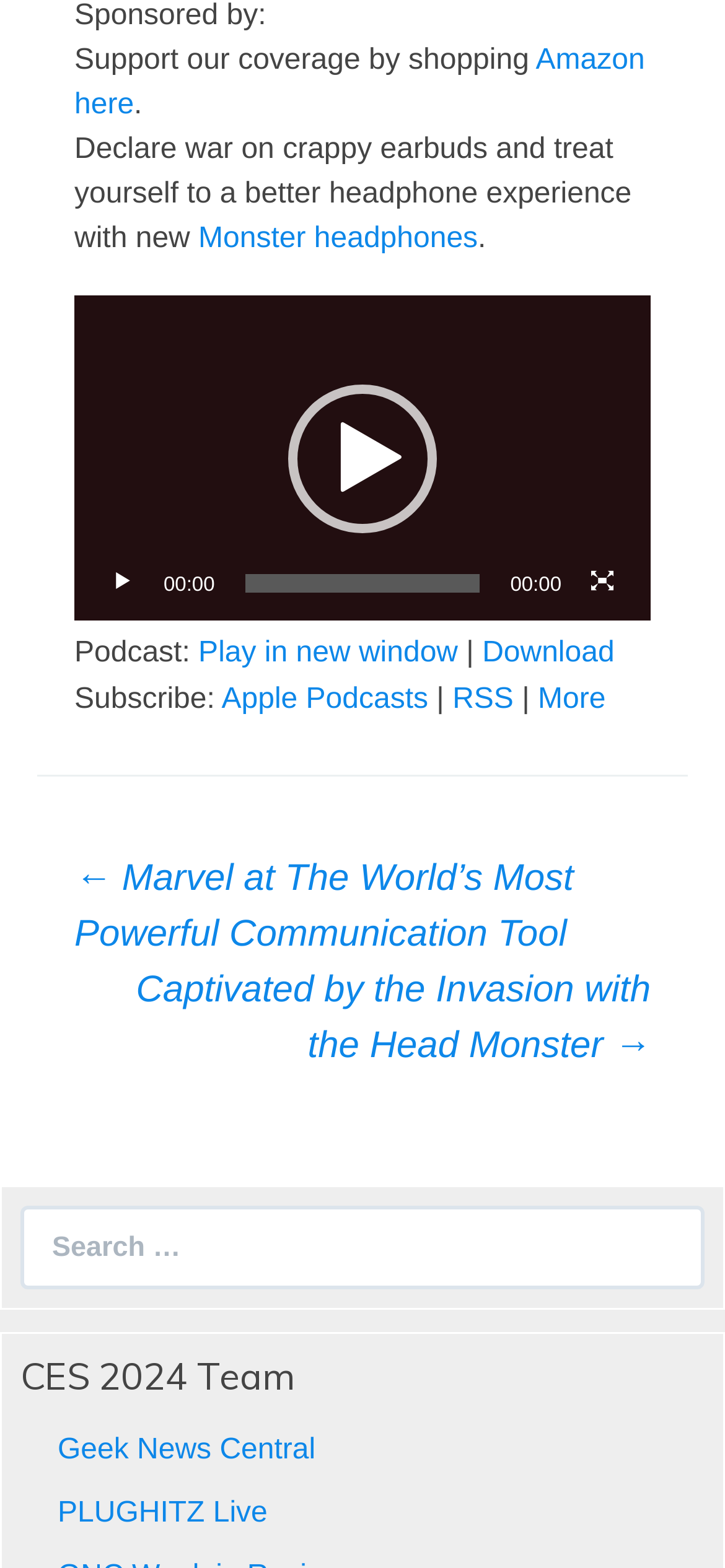Specify the bounding box coordinates of the element's region that should be clicked to achieve the following instruction: "Search for something". The bounding box coordinates consist of four float numbers between 0 and 1, in the format [left, top, right, bottom].

[0.028, 0.769, 0.972, 0.822]